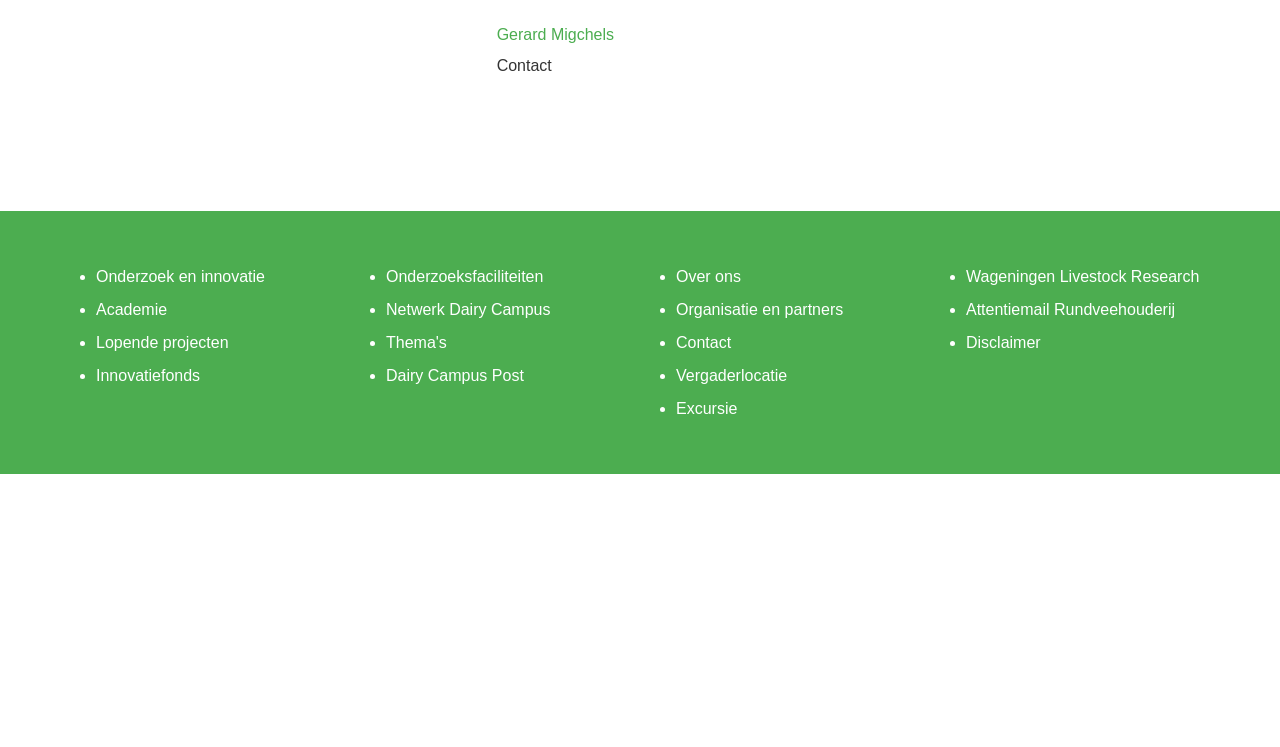Give a succinct answer to this question in a single word or phrase: 
What is the second link in the first column?

Onderzoek en innovatie